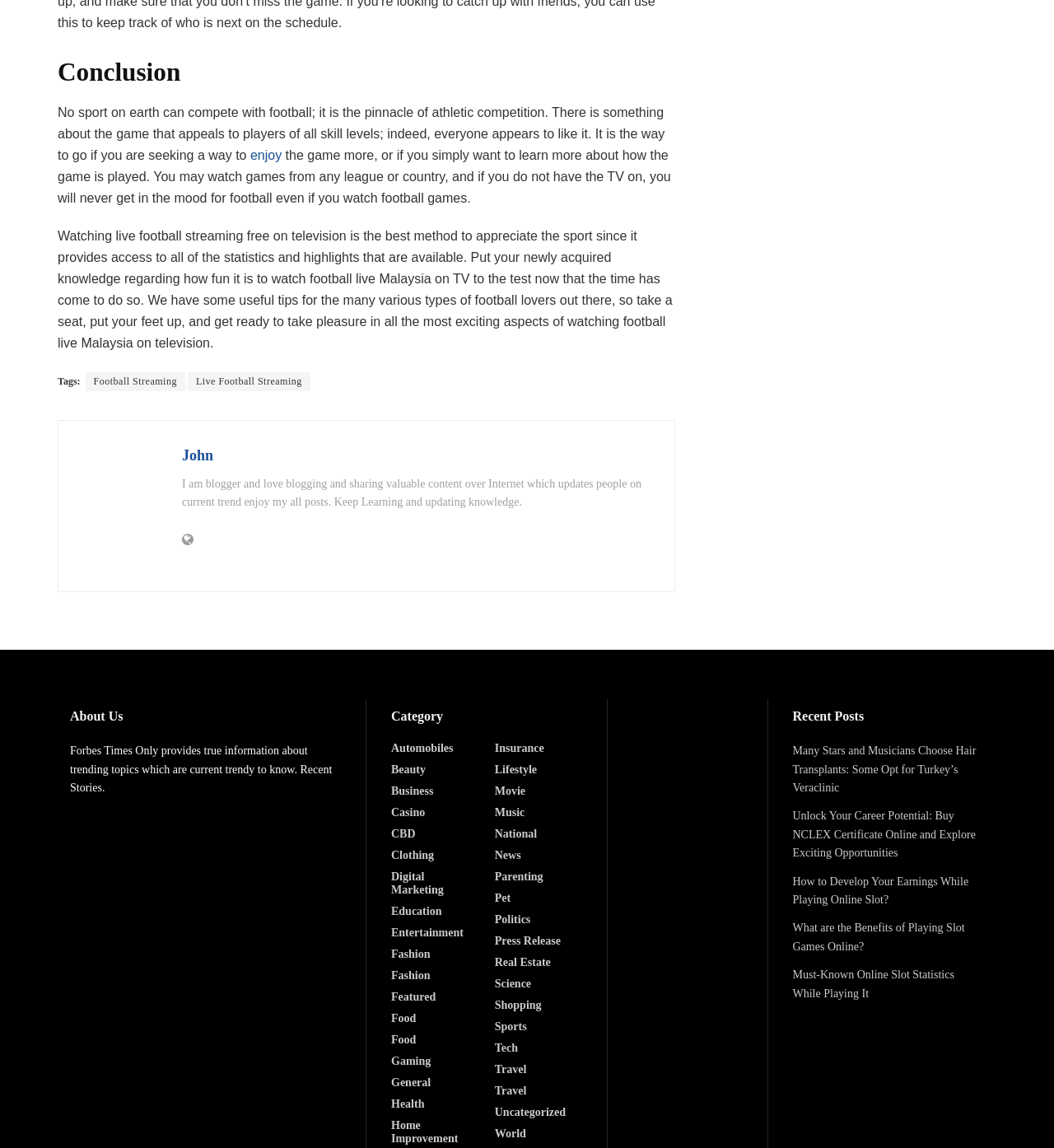Find the bounding box coordinates for the area that must be clicked to perform this action: "read the 'About Us' section".

[0.066, 0.616, 0.323, 0.632]